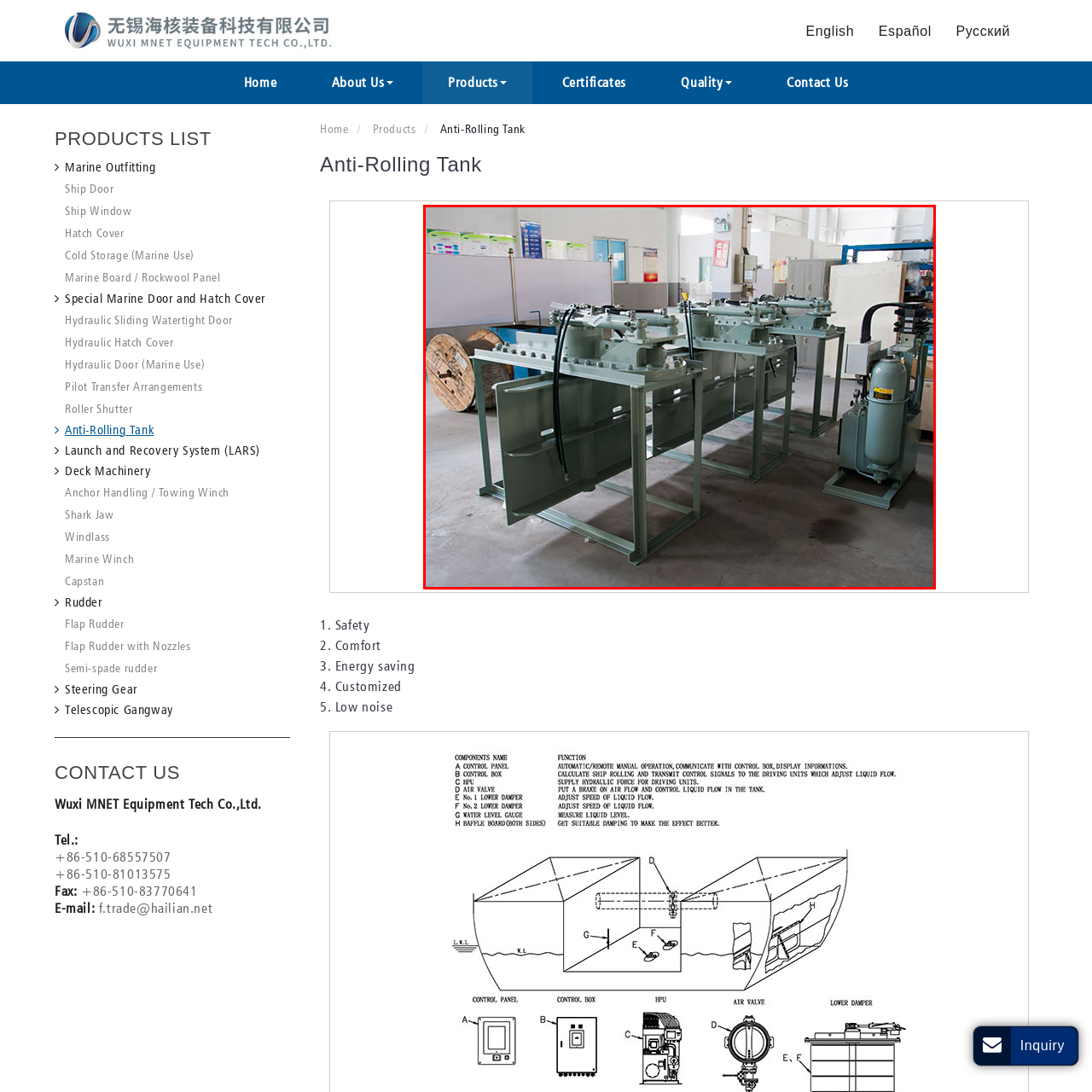Elaborate on the image contained within the red outline, providing as much detail as possible.

The image showcases a series of anti-rolling tanks, prominently used for marine applications to enhance stability aboard ships. These tanks are depicted in a well-lit industrial environment, highlighting their engineering design and construction. The tanks feature robust metal frames and canisters equipped with hydraulic mechanisms, indicative of their functionality in managing the shifting of water to counteract the rolling motion of vessels. The setting appears to be a manufacturing facility, as evidenced by the various tools and equipment in the background, emphasizing the operational aspects of ship stabilization technology. This setup is crucial for ensuring safety and comfort in marine transportation.